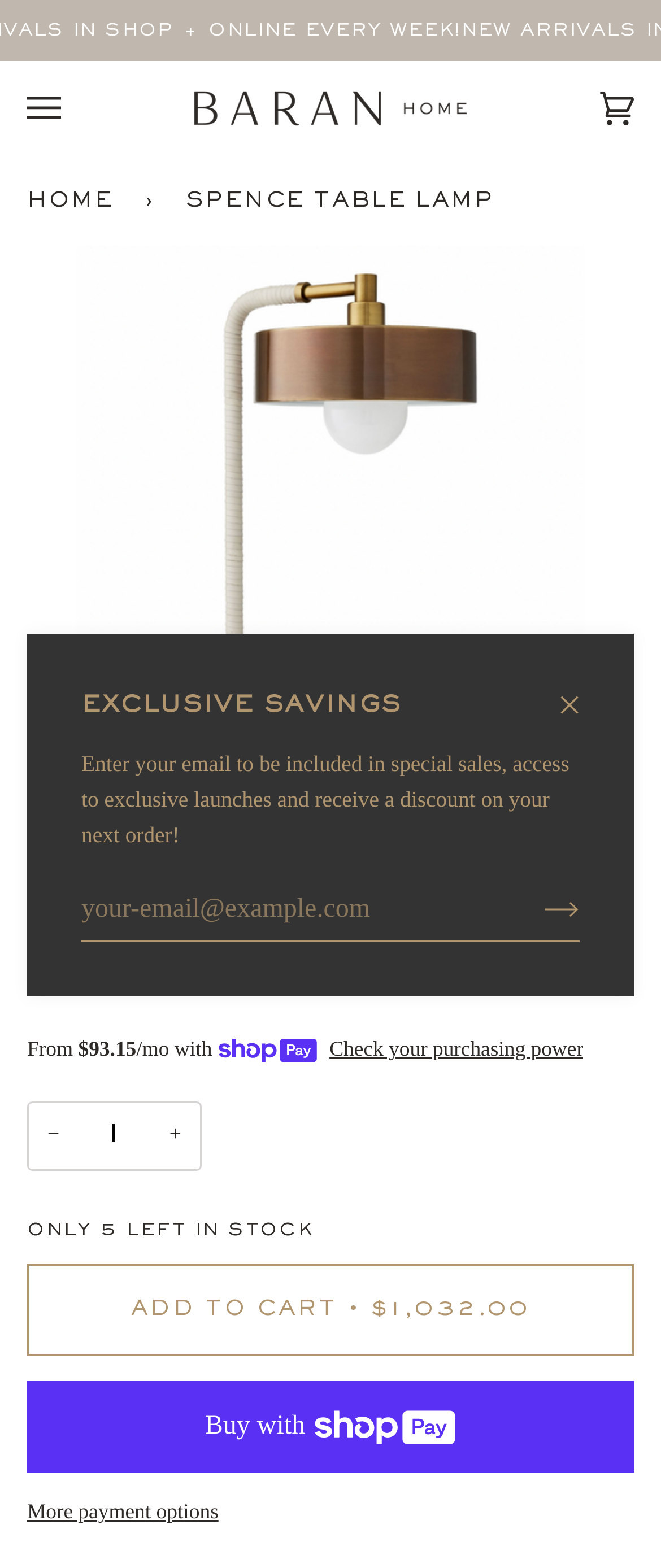What is the alternative payment option?
Look at the screenshot and respond with a single word or phrase.

Shop Pay